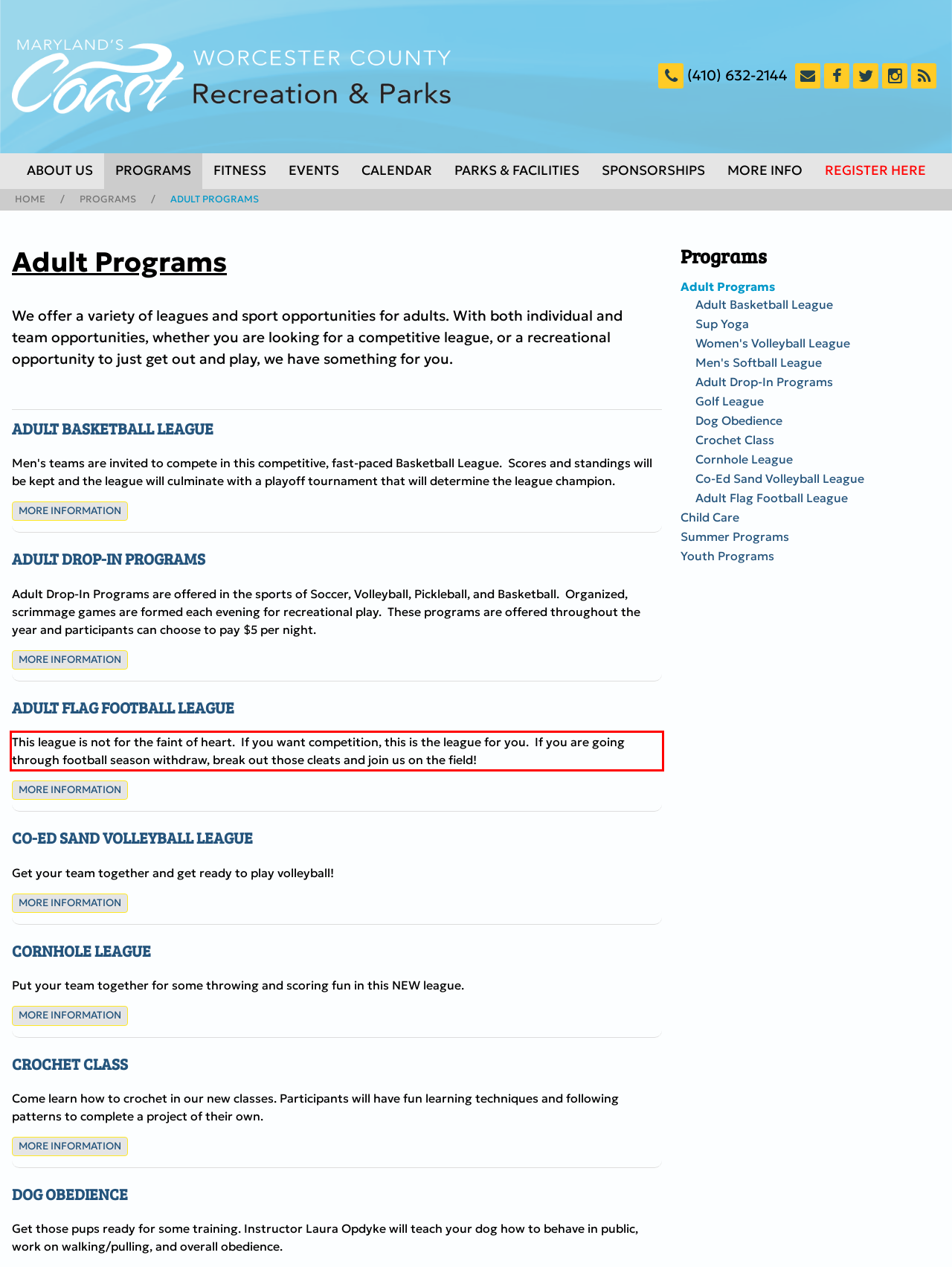Please analyze the screenshot of a webpage and extract the text content within the red bounding box using OCR.

This league is not for the faint of heart. If you want competition, this is the league for you. If you are going through football season withdraw, break out those cleats and join us on the field!